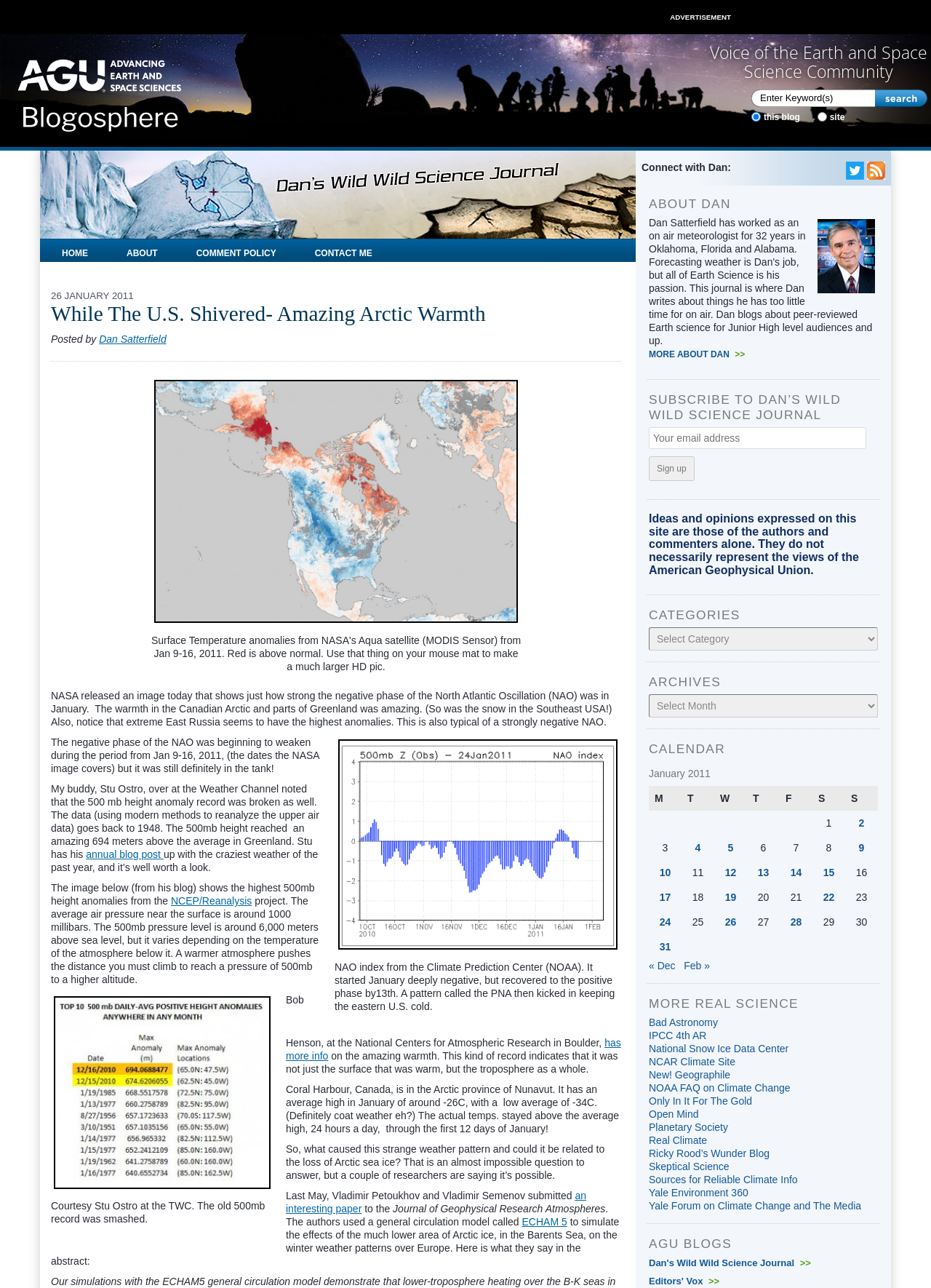What is the average high temperature in January in Coral Harbour, Canada?
Using the image, provide a concise answer in one word or a short phrase.

-26C